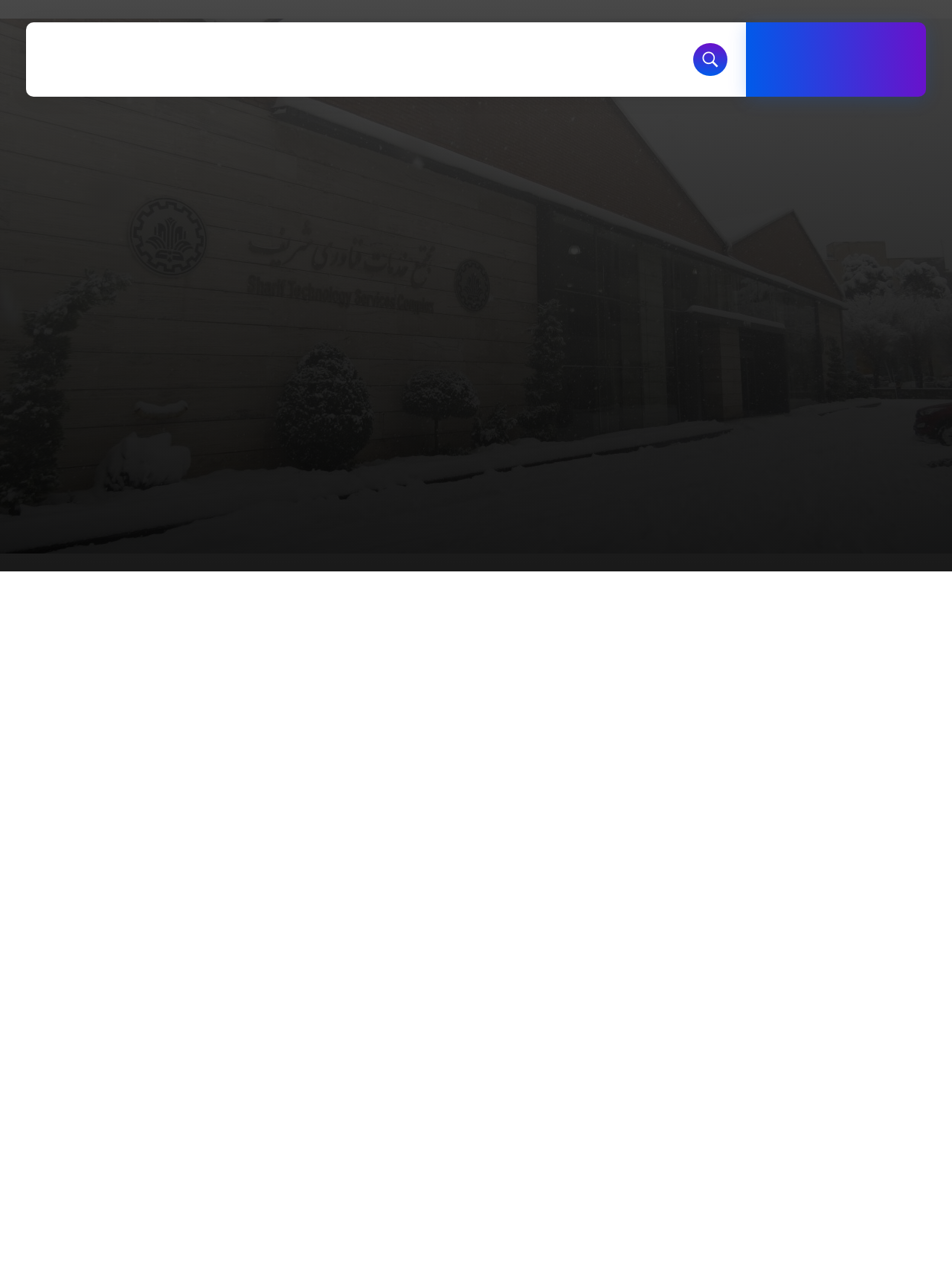Generate a thorough caption detailing the webpage content.

The webpage is about ITechNet, a company that provides solutions to meet the needs of the business market. At the top left corner, there is a logo of ITechNet, accompanied by a heading with the company name. Below the logo, there is a button with an icon. 

On the top right side, there are two layout tables, one of which contains a phone number in a link format. Below the phone number, there are three headings: "ABOUT ITECHNET", "OUR BENEFITS", and "Why You Choose Us?". 

Under the headings, there is an image, followed by a heading "Expert Team" and a paragraph of text describing the company's expertise. Below the paragraph, there is another image, followed by a heading "Modern Technologies" and another paragraph of text describing the company's ability to implement the latest technologies.

On the right side of the page, there is a large image that takes up most of the space. The overall structure of the page is divided into sections, with headings and images separating the different topics.